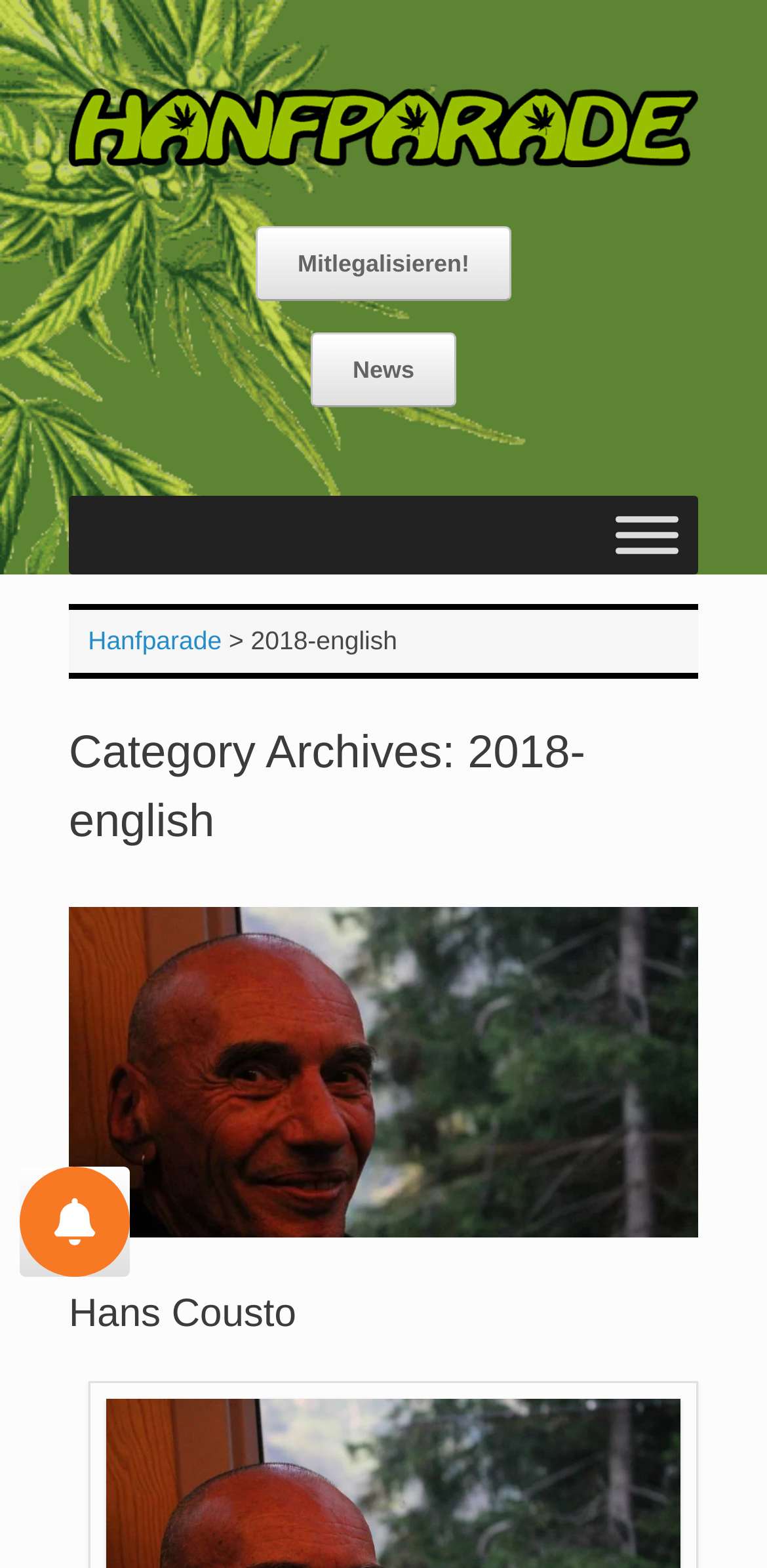Refer to the element description Mitlegalisieren! and identify the corresponding bounding box in the screenshot. Format the coordinates as (top-left x, top-left y, bottom-right x, bottom-right y) with values in the range of 0 to 1.

[0.334, 0.158, 0.666, 0.176]